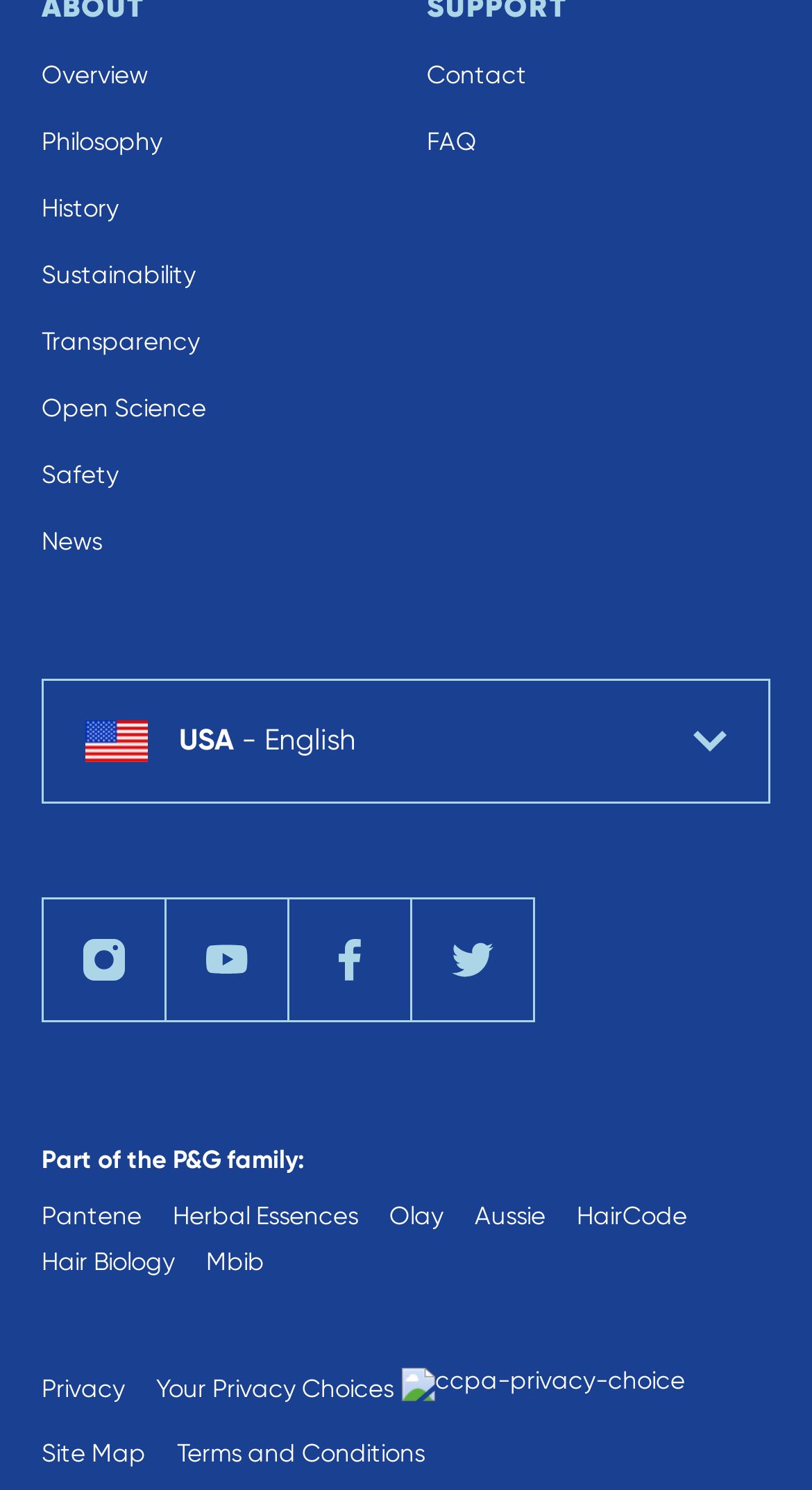Please determine the bounding box coordinates for the element that should be clicked to follow these instructions: "Visit Philosophy page".

[0.051, 0.085, 0.2, 0.105]